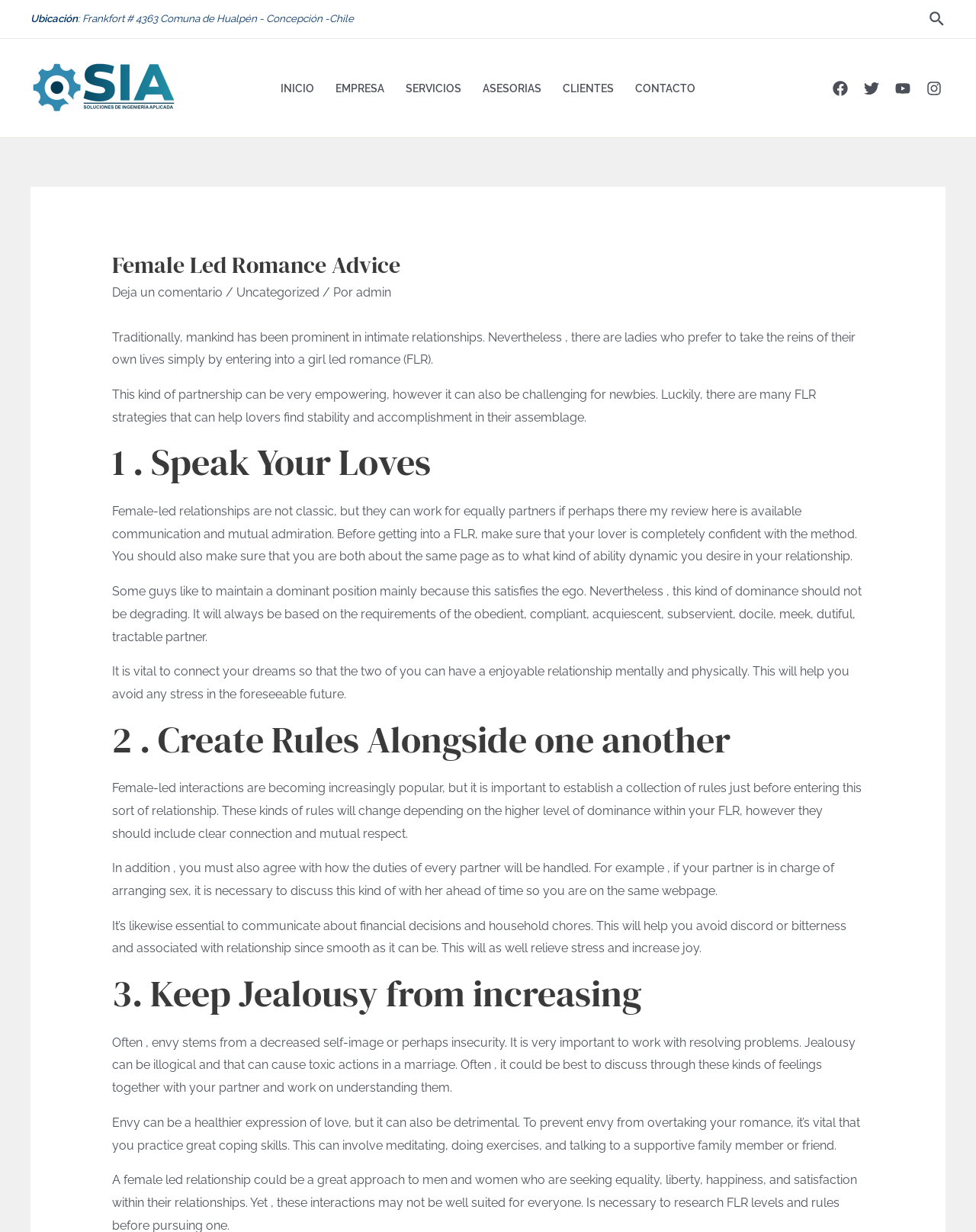Please determine the bounding box coordinates for the element with the description: "Deja un comentario".

[0.115, 0.232, 0.228, 0.243]